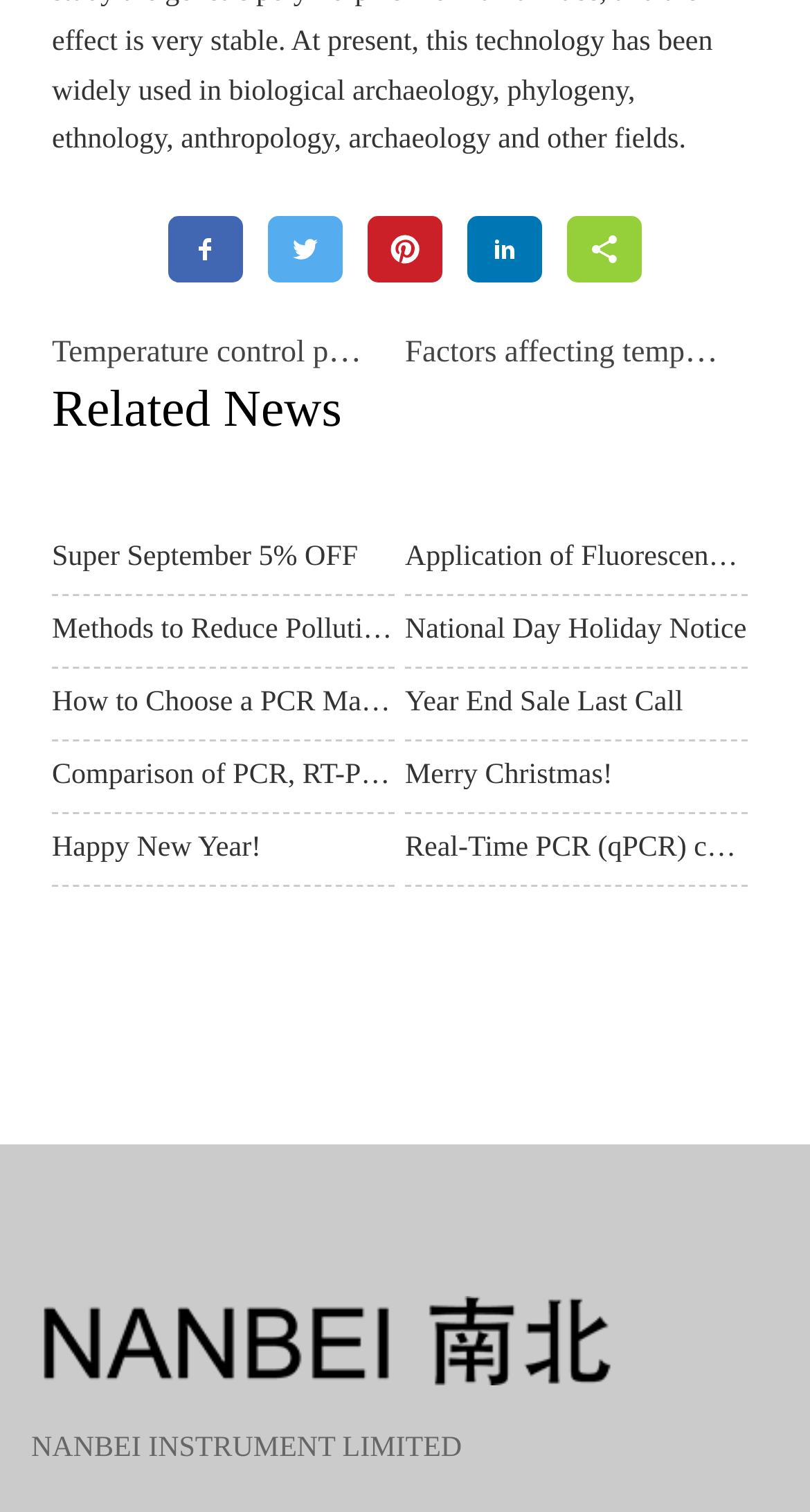How many social media sharing buttons are there?
Answer with a single word or short phrase according to what you see in the image.

5